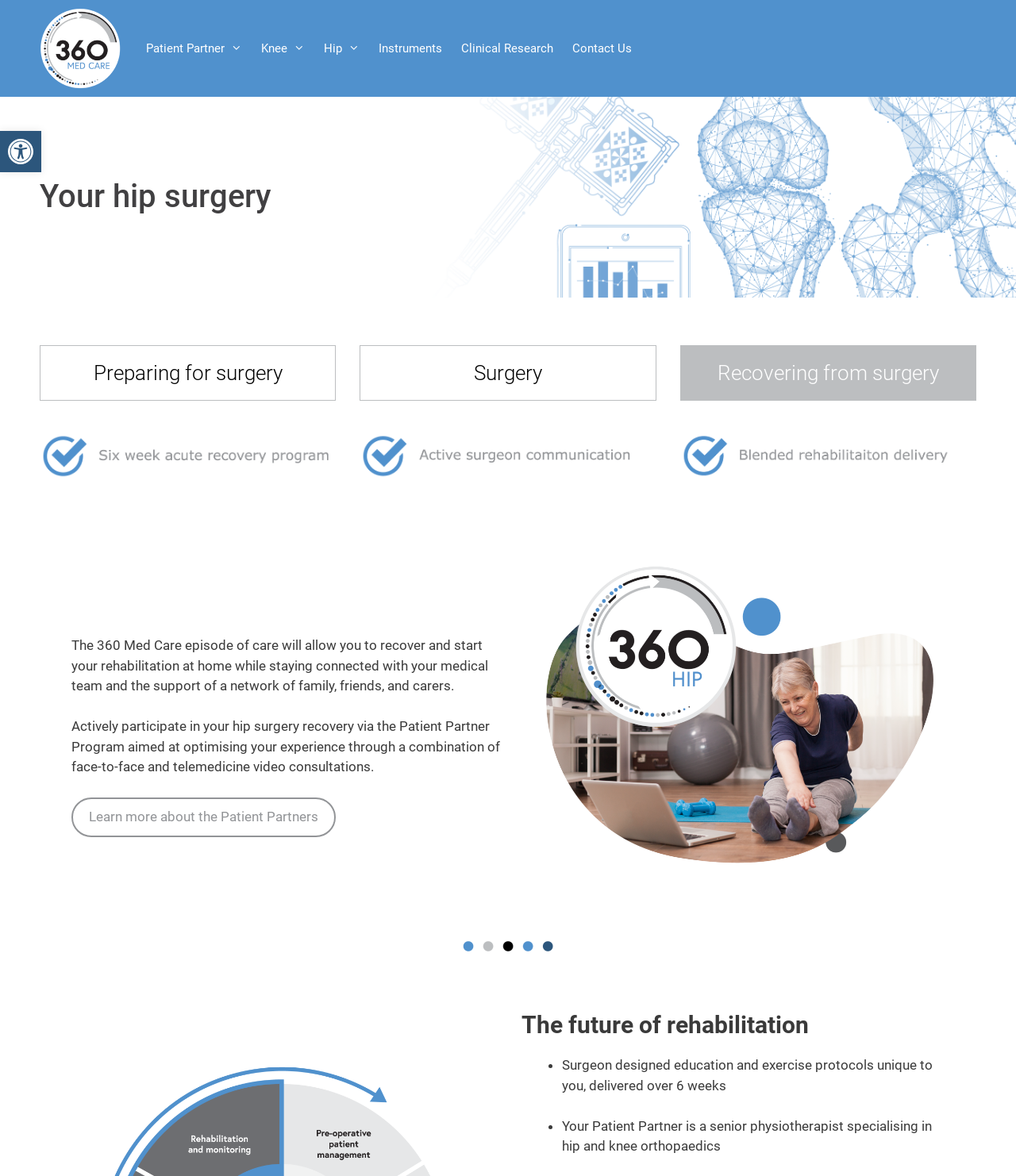Please locate the bounding box coordinates of the element's region that needs to be clicked to follow the instruction: "Go to 360 Med Care homepage". The bounding box coordinates should be provided as four float numbers between 0 and 1, i.e., [left, top, right, bottom].

[0.039, 0.0, 0.127, 0.082]